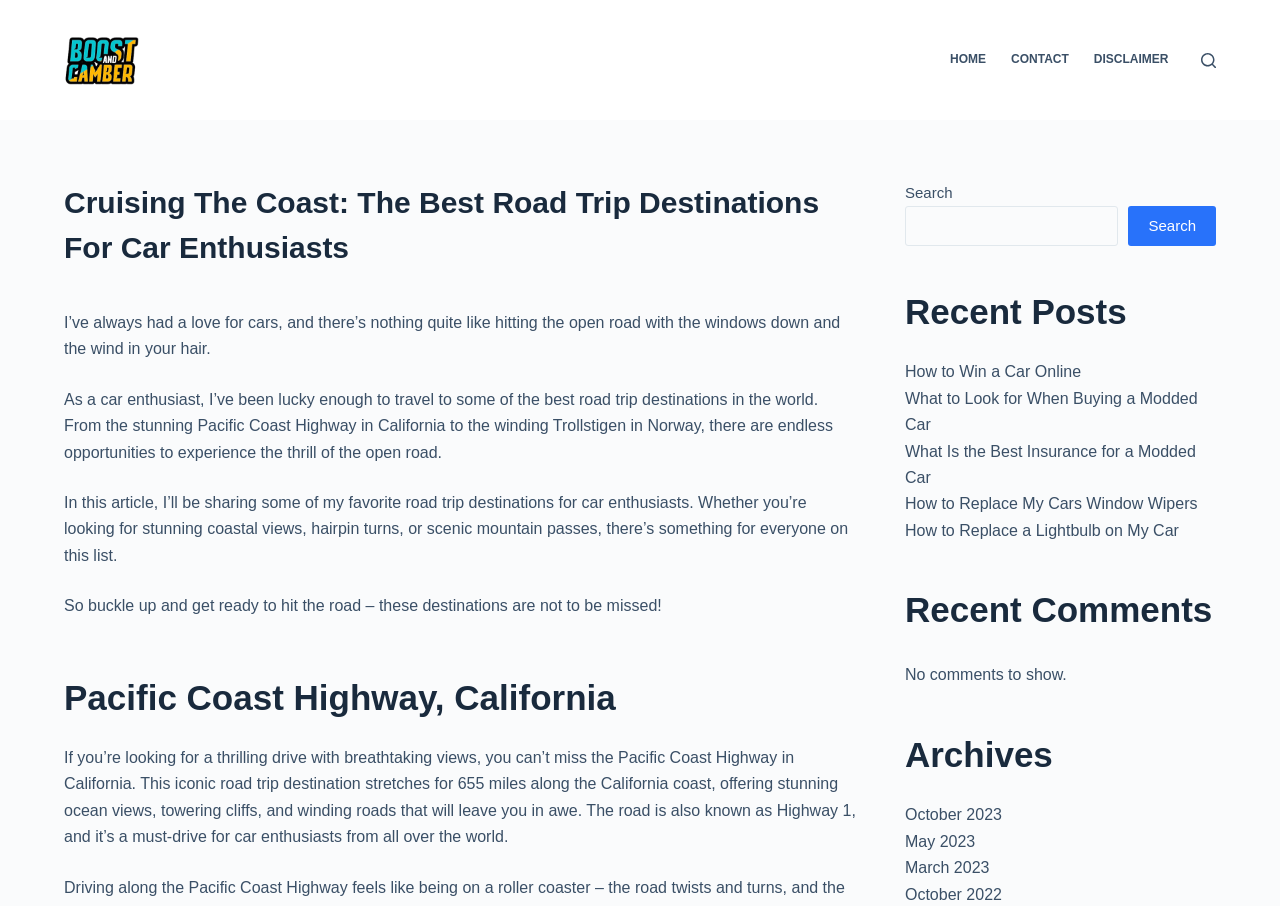Indicate the bounding box coordinates of the element that must be clicked to execute the instruction: "View the 'Recent Posts'". The coordinates should be given as four float numbers between 0 and 1, i.e., [left, top, right, bottom].

[0.707, 0.316, 0.95, 0.374]